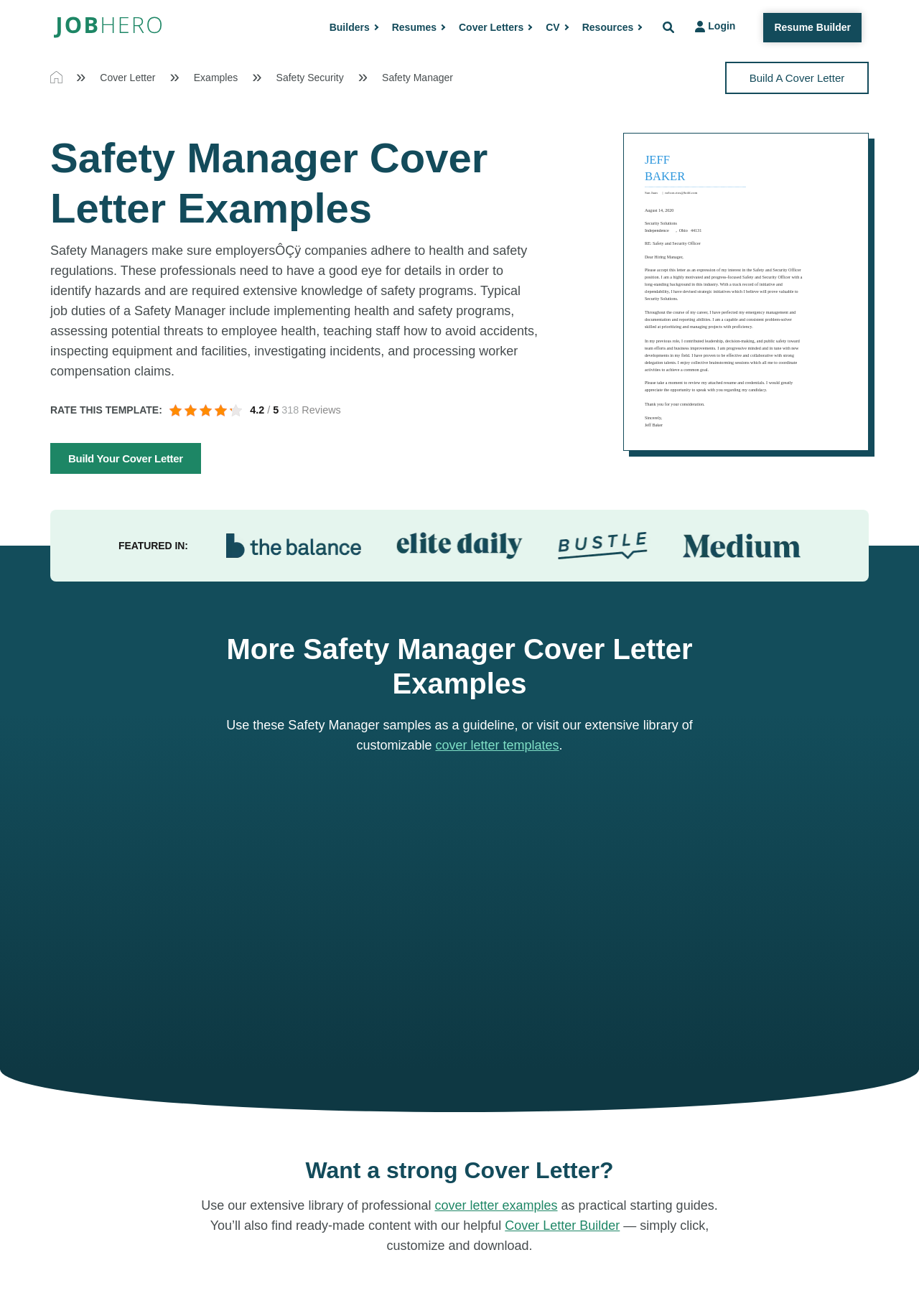Can you find and provide the main heading text of this webpage?

Safety Manager Cover Letter Examples